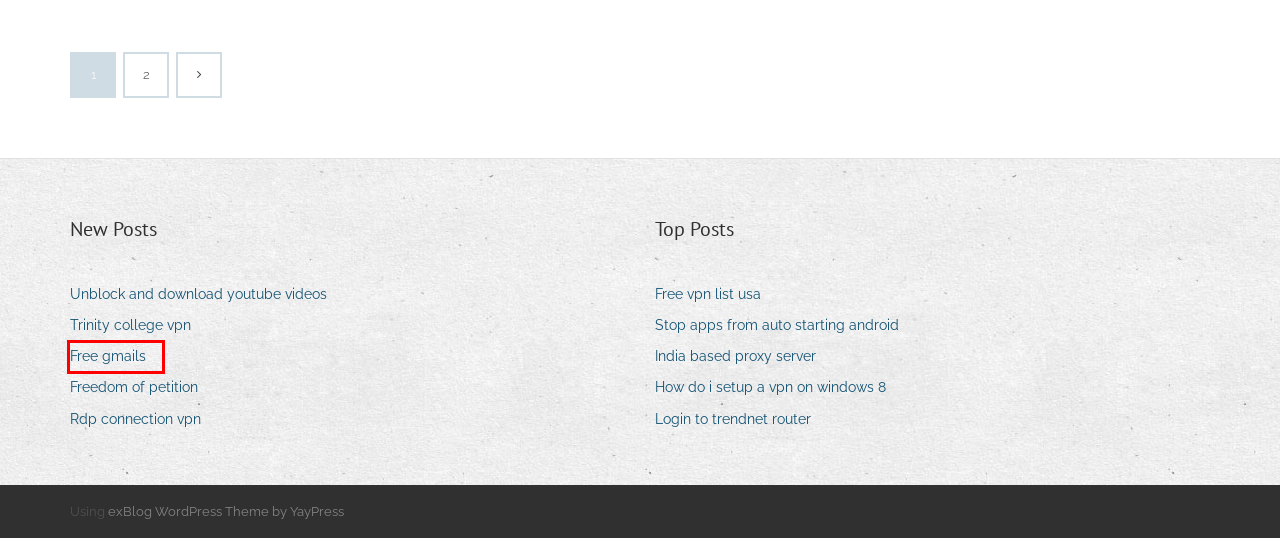Please examine the screenshot provided, which contains a red bounding box around a UI element. Select the webpage description that most accurately describes the new page displayed after clicking the highlighted element. Here are the candidates:
A. Free gmails hlrgs
B. Trinity college vpn kadzz
C. Urgencia e emergencia pdf 2018
D. Unblock and download youtube videos vszse
E. Eu escolhi esperar livro pdf gratis
F. 楽しいモバイルゲーム無料ダウンロードなし
G. Xbt historical prices imosn
H. Freedom of petition qqjva

A